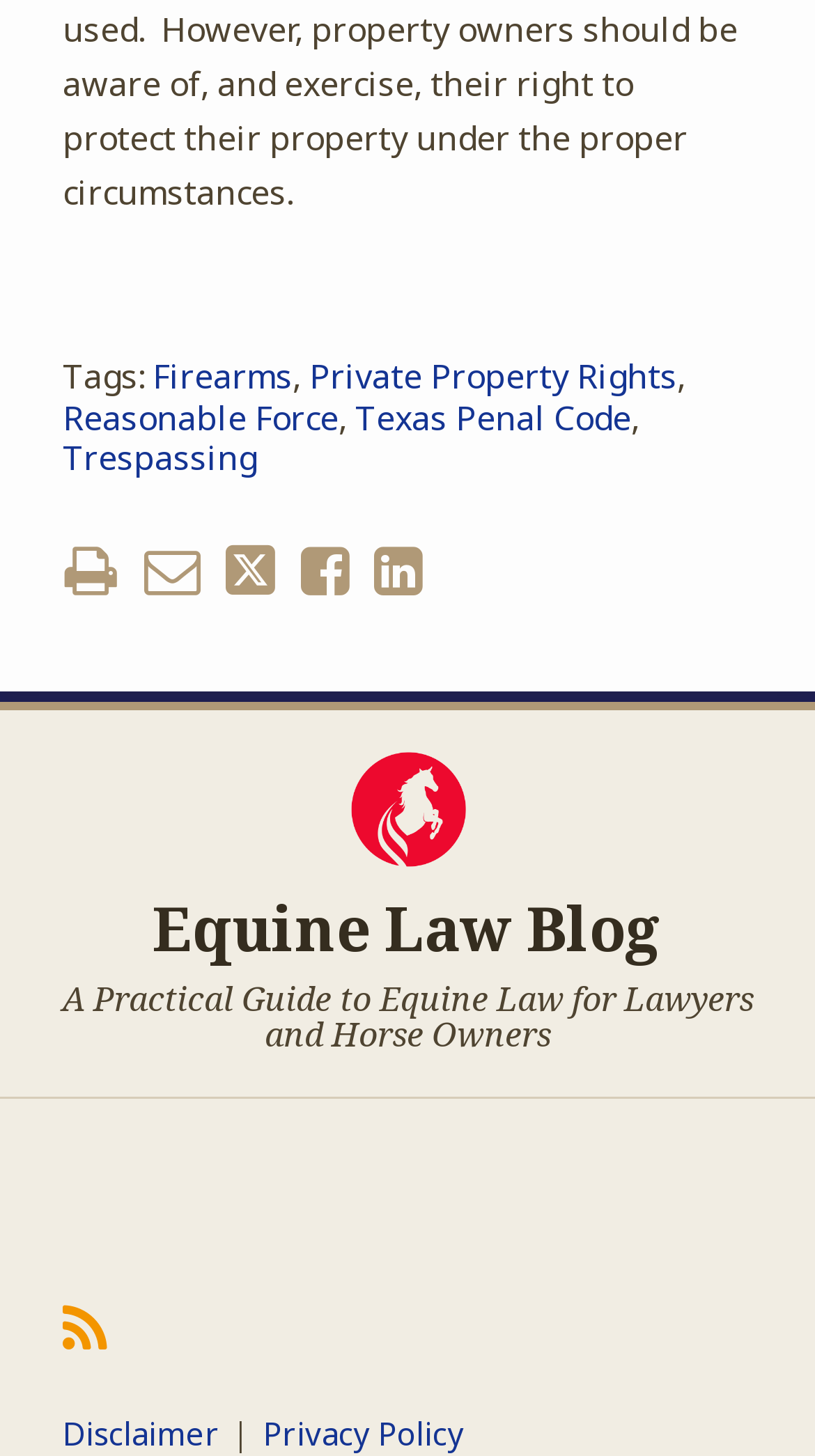What is the purpose of the '' icon?
From the details in the image, answer the question comprehensively.

The purpose of the '' icon is to print the post. It is a link element with bounding box coordinates [0.079, 0.364, 0.144, 0.417] and is located near the 'Email this post' and 'Tweet this post' links.